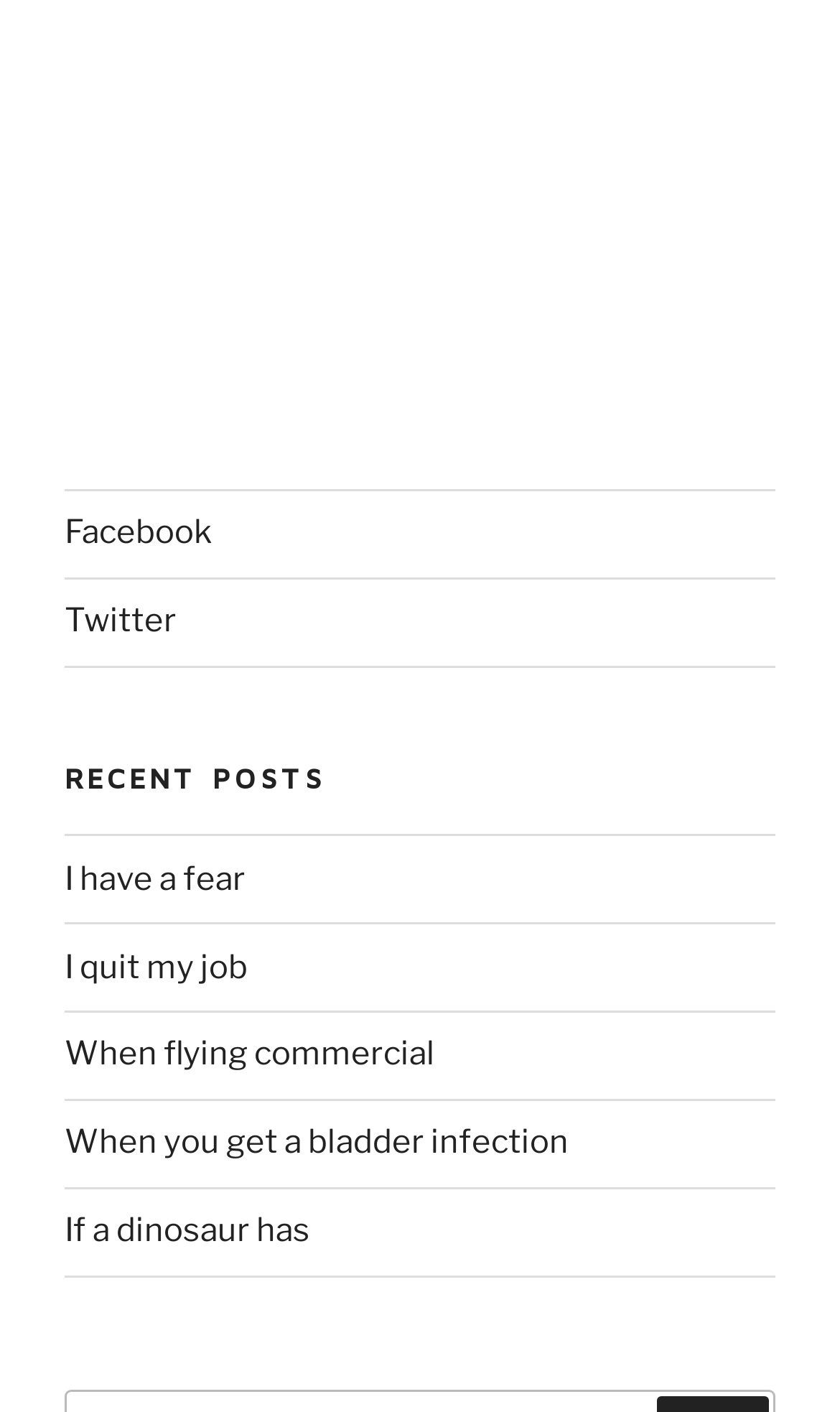Provide the bounding box coordinates in the format (top-left x, top-left y, bottom-right x, bottom-right y). All values are floating point numbers between 0 and 1. Determine the bounding box coordinate of the UI element described as: Twitter

[0.077, 0.426, 0.21, 0.454]